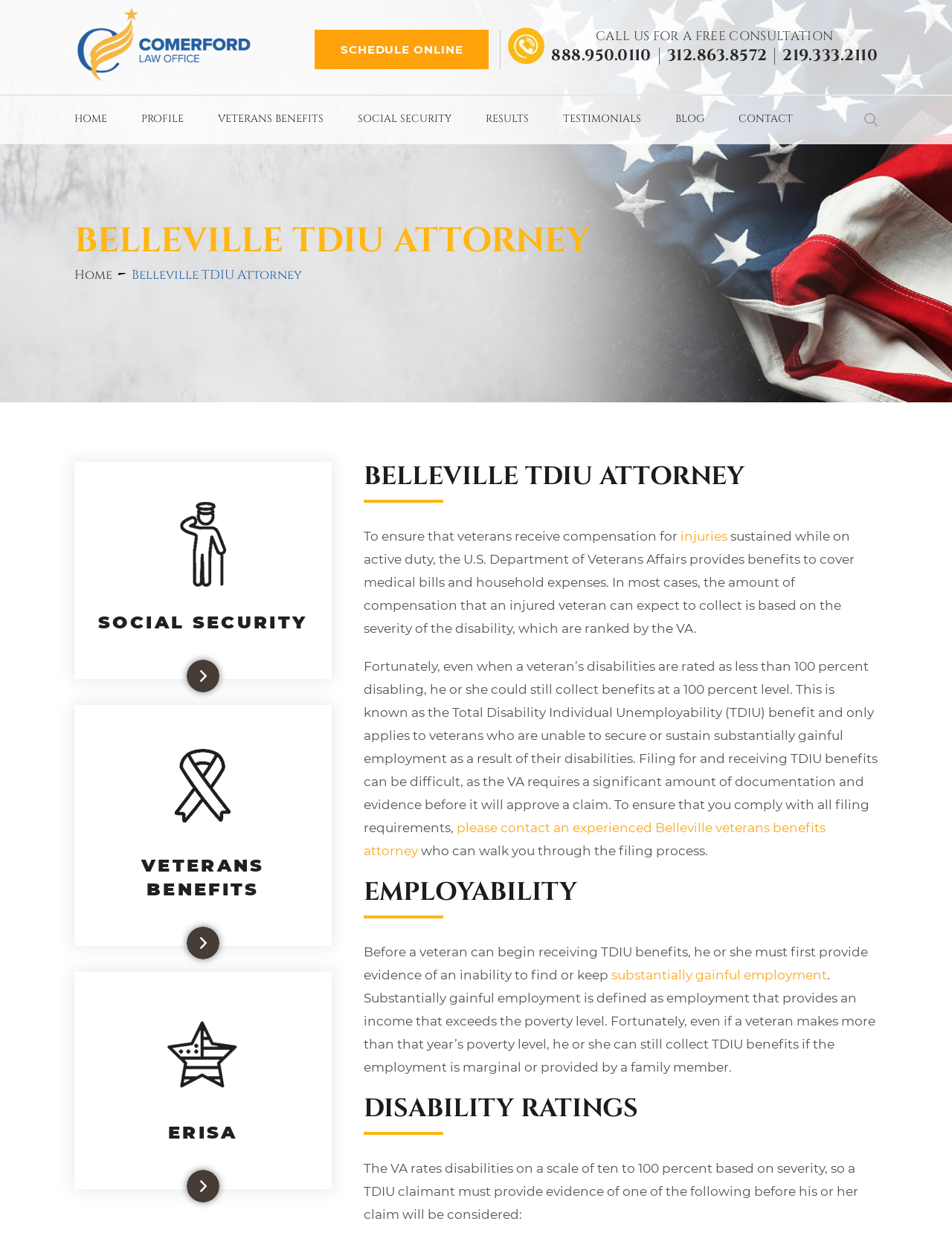Determine the bounding box coordinates of the element that should be clicked to execute the following command: "Click the 'SCHEDULE ONLINE' link".

[0.33, 0.024, 0.514, 0.056]